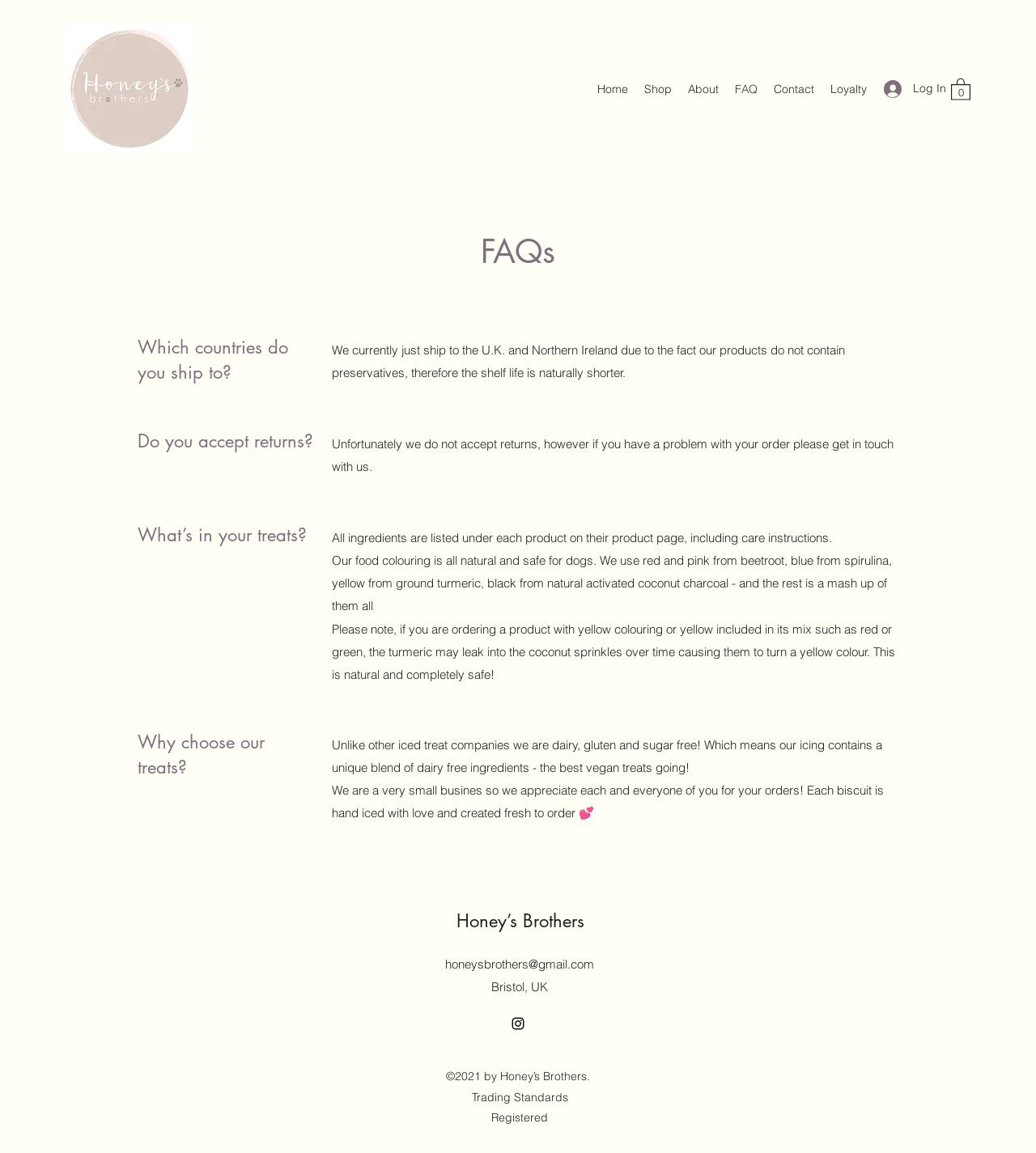Can I return a product?
Based on the image, give a concise answer in the form of a single word or short phrase.

No